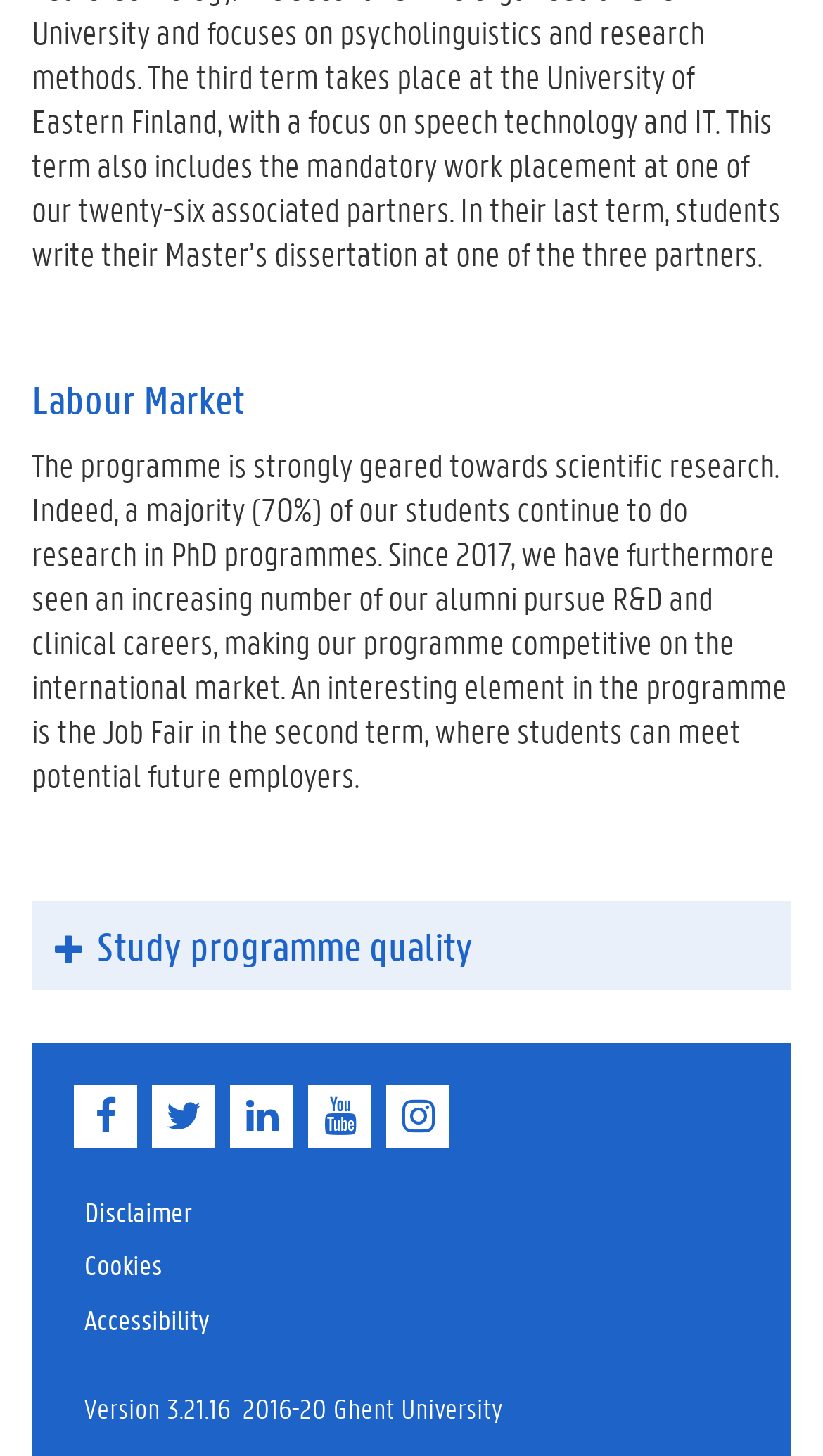How many social media links are present on the webpage?
Please answer the question with as much detail and depth as you can.

There are five social media links present on the webpage, namely Facebook, Twitter, LinkedIn, YouTube, and Instagram, which can be identified by their respective icons and link texts.